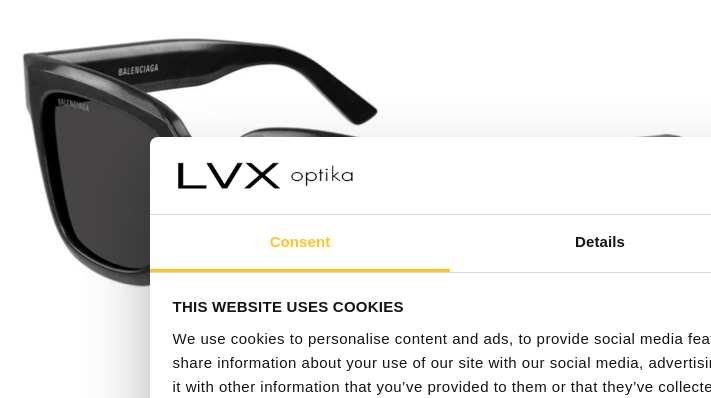What is the purpose of the sunglasses? Analyze the screenshot and reply with just one word or a short phrase.

fashion and sun protection